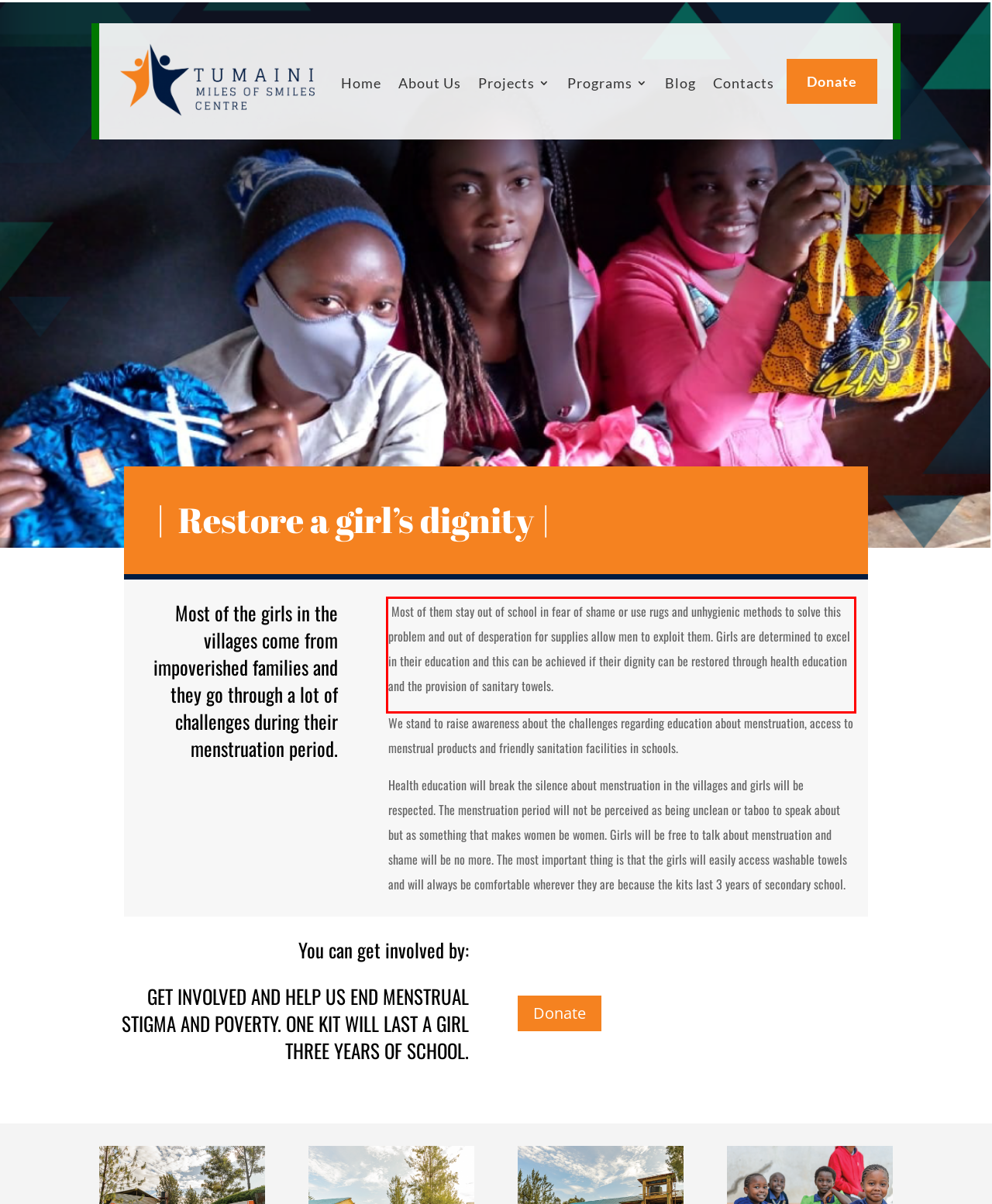You have a screenshot of a webpage where a UI element is enclosed in a red rectangle. Perform OCR to capture the text inside this red rectangle.

Most of them stay out of school in fear of shame or use rugs and unhygienic methods to solve this problem and out of desperation for supplies allow men to exploit them. Girls are determined to excel in their education and this can be achieved if their dignity can be restored through health education and the provision of sanitary towels.